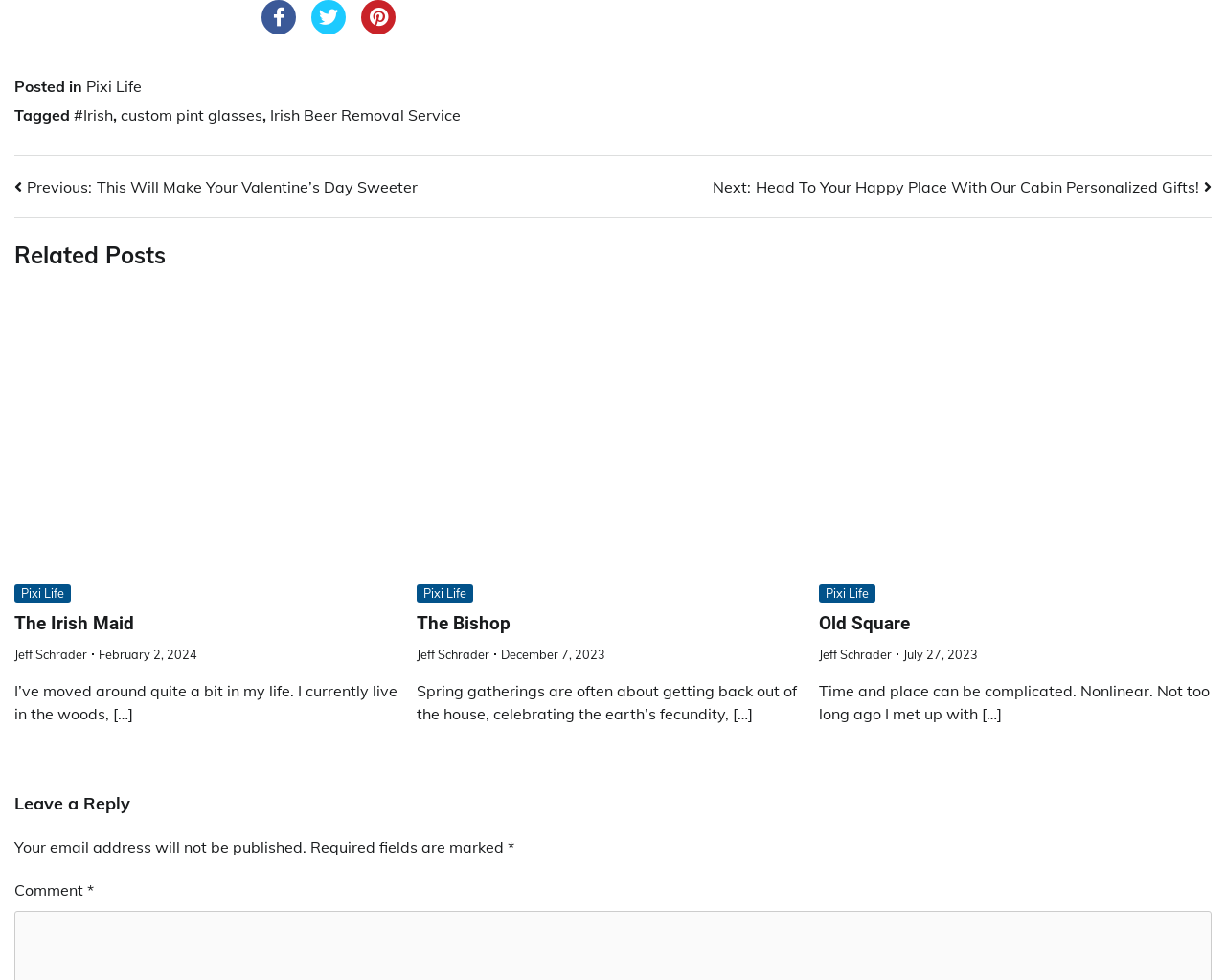Provide a brief response to the question using a single word or phrase: 
What is the date of the second related post?

December 7, 2023